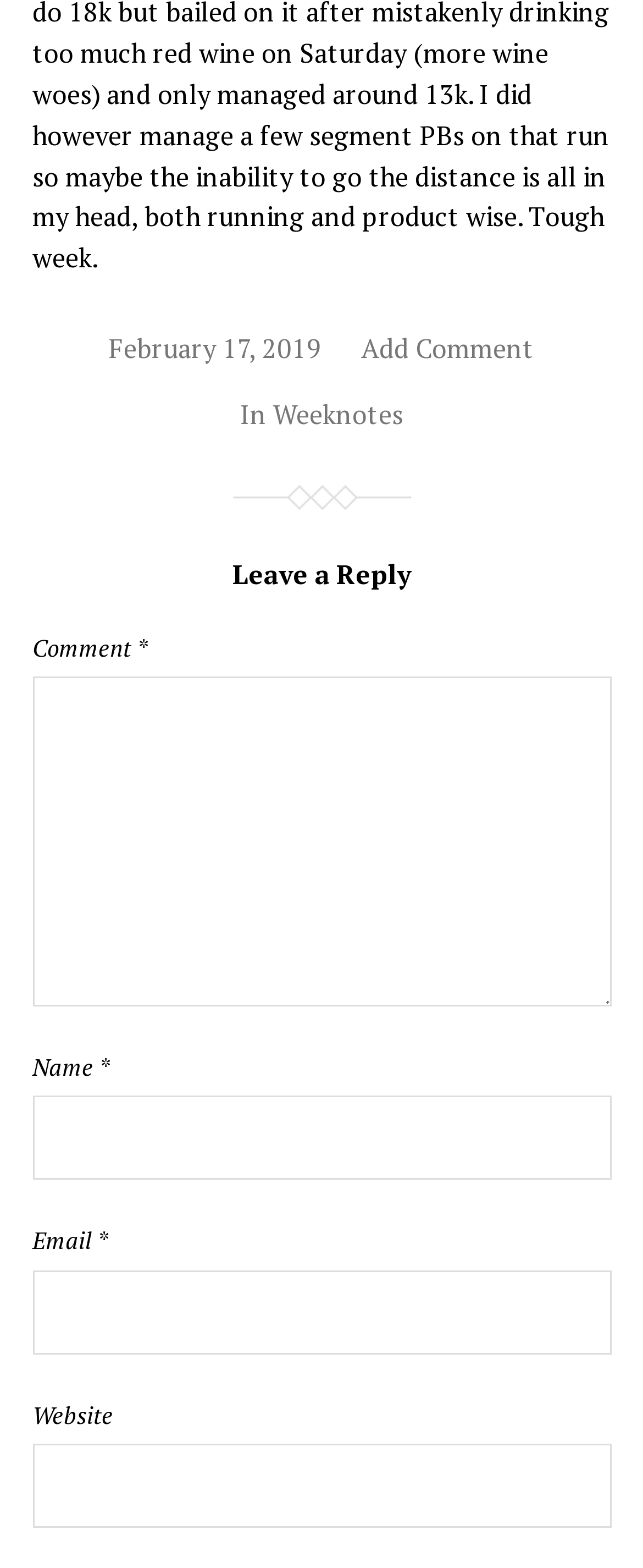What is the purpose of the textboxes?
Using the visual information, answer the question in a single word or phrase.

To leave a reply